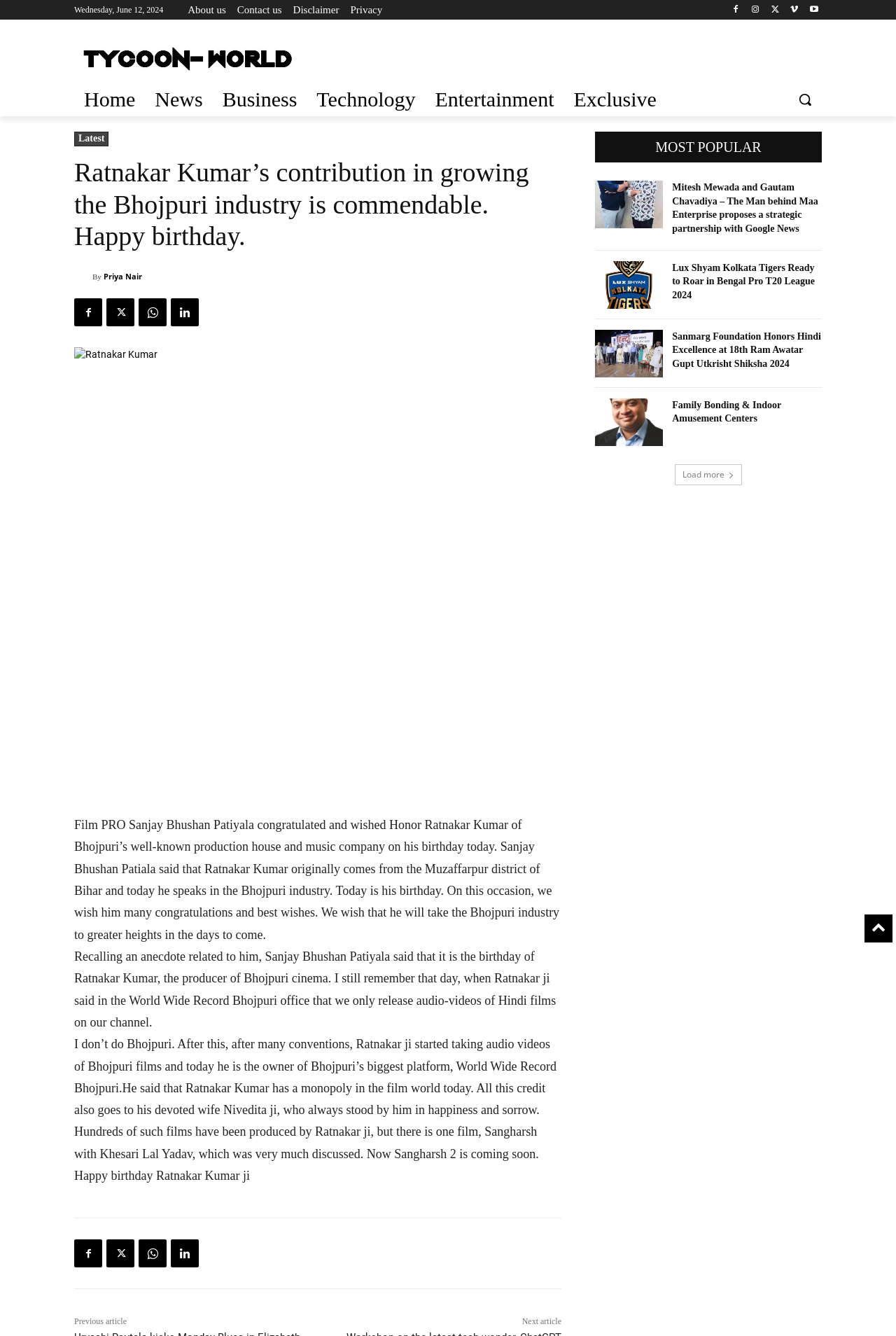Please identify the bounding box coordinates of the clickable element to fulfill the following instruction: "Load more articles". The coordinates should be four float numbers between 0 and 1, i.e., [left, top, right, bottom].

[0.753, 0.347, 0.828, 0.363]